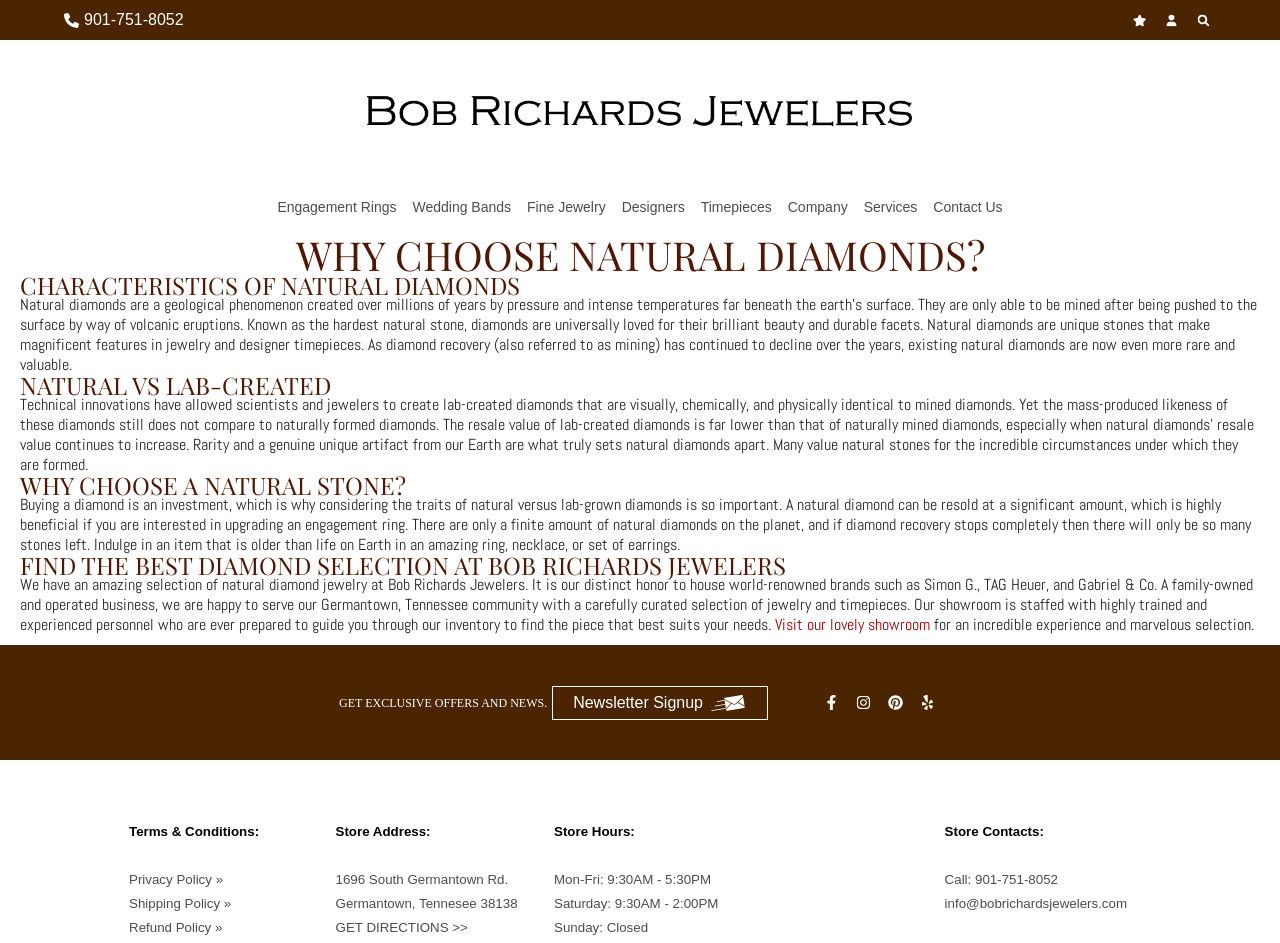Please provide a detailed answer to the question below by examining the image:
What is the benefit of buying a natural diamond?

According to the webpage, buying a natural diamond is an investment, and one of the benefits is that it can be resold at a significant amount, which is highly beneficial if you are interested in upgrading an engagement ring.